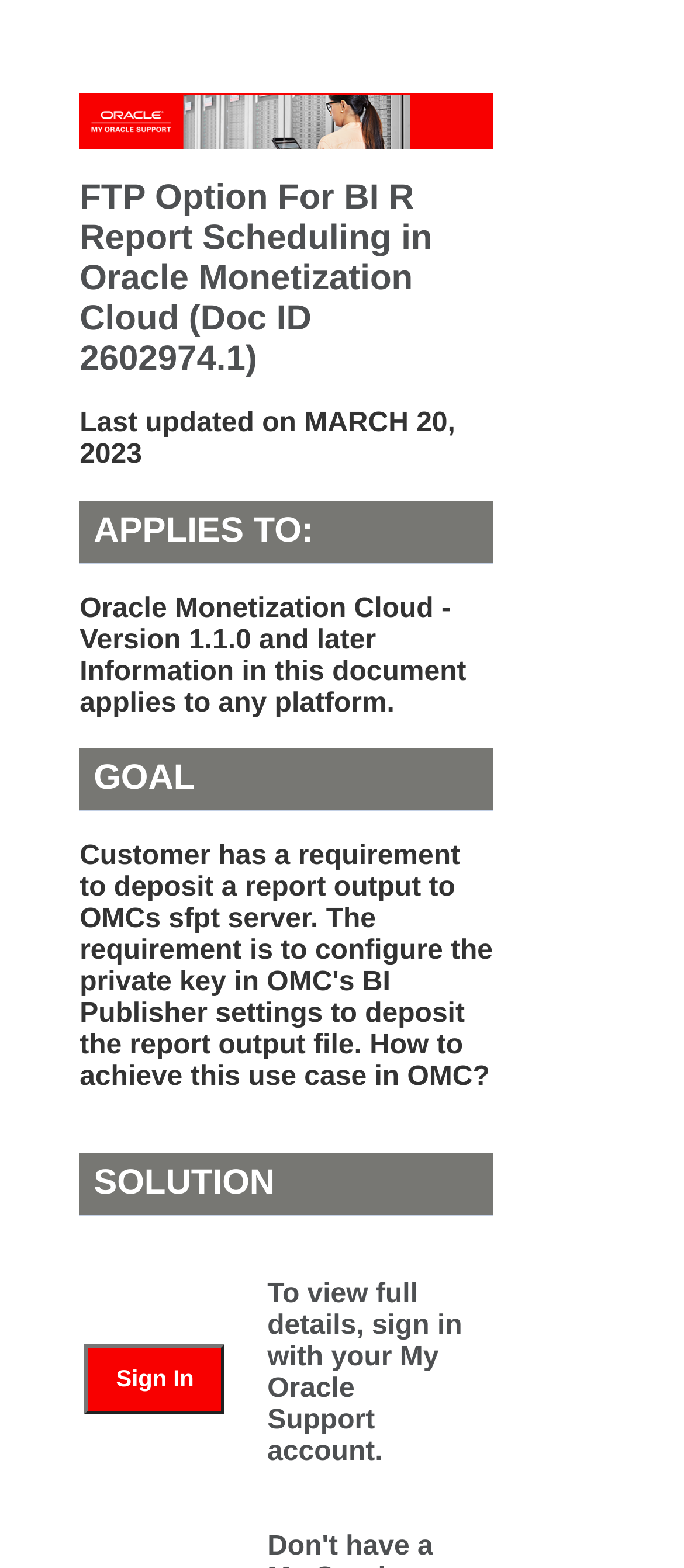Provide a brief response in the form of a single word or phrase:
What is the document ID of this page?

2602974.1